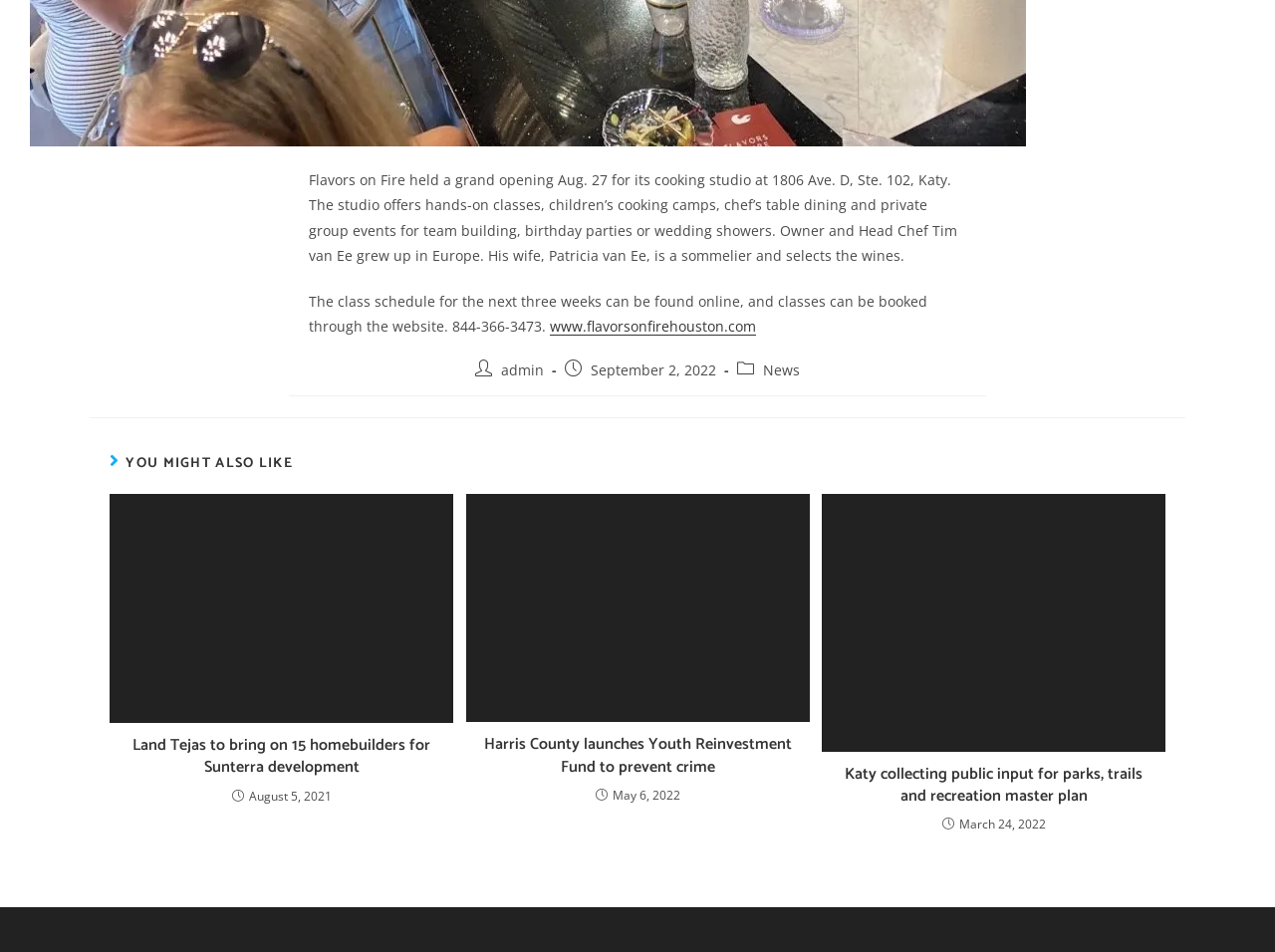Please find the bounding box coordinates in the format (top-left x, top-left y, bottom-right x, bottom-right y) for the given element description. Ensure the coordinates are floating point numbers between 0 and 1. Description: Entrepreneurial

None